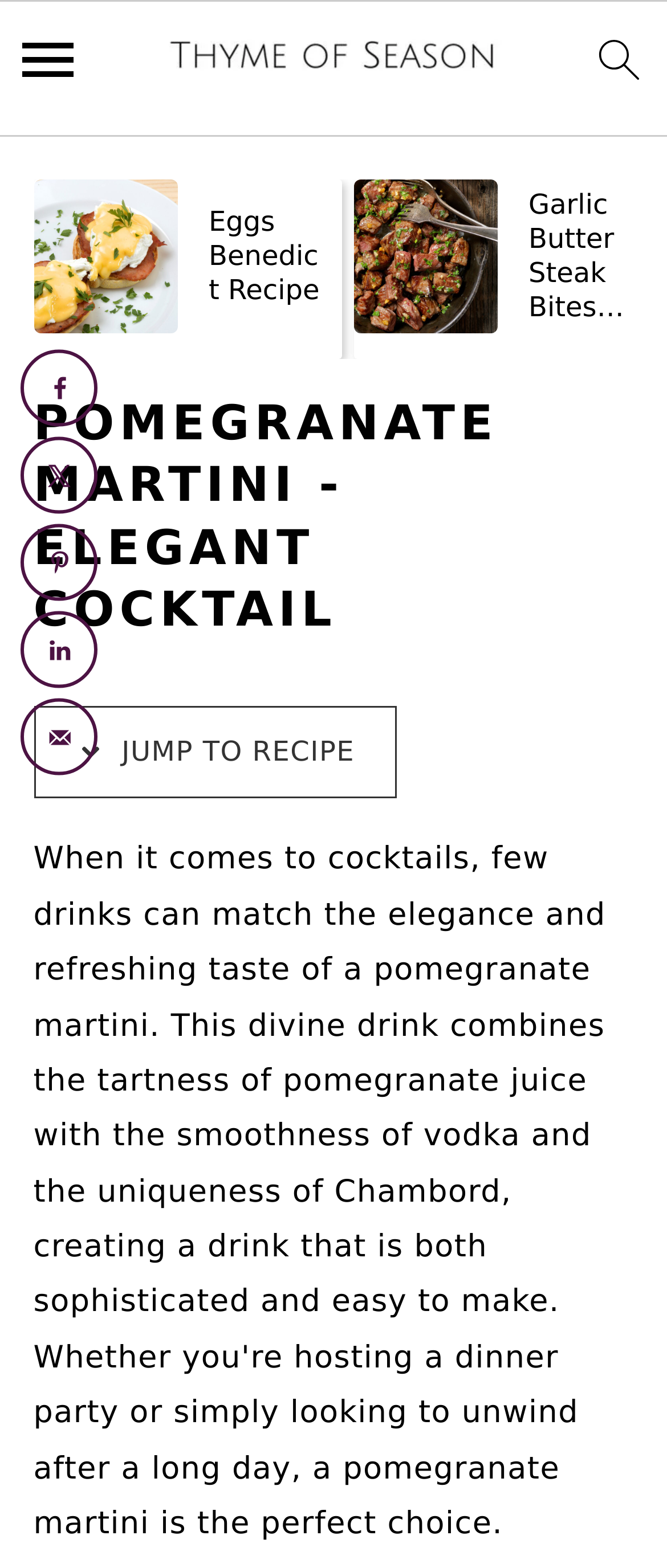Use a single word or phrase to answer the question: How many navigation links are available at the top of the page?

3